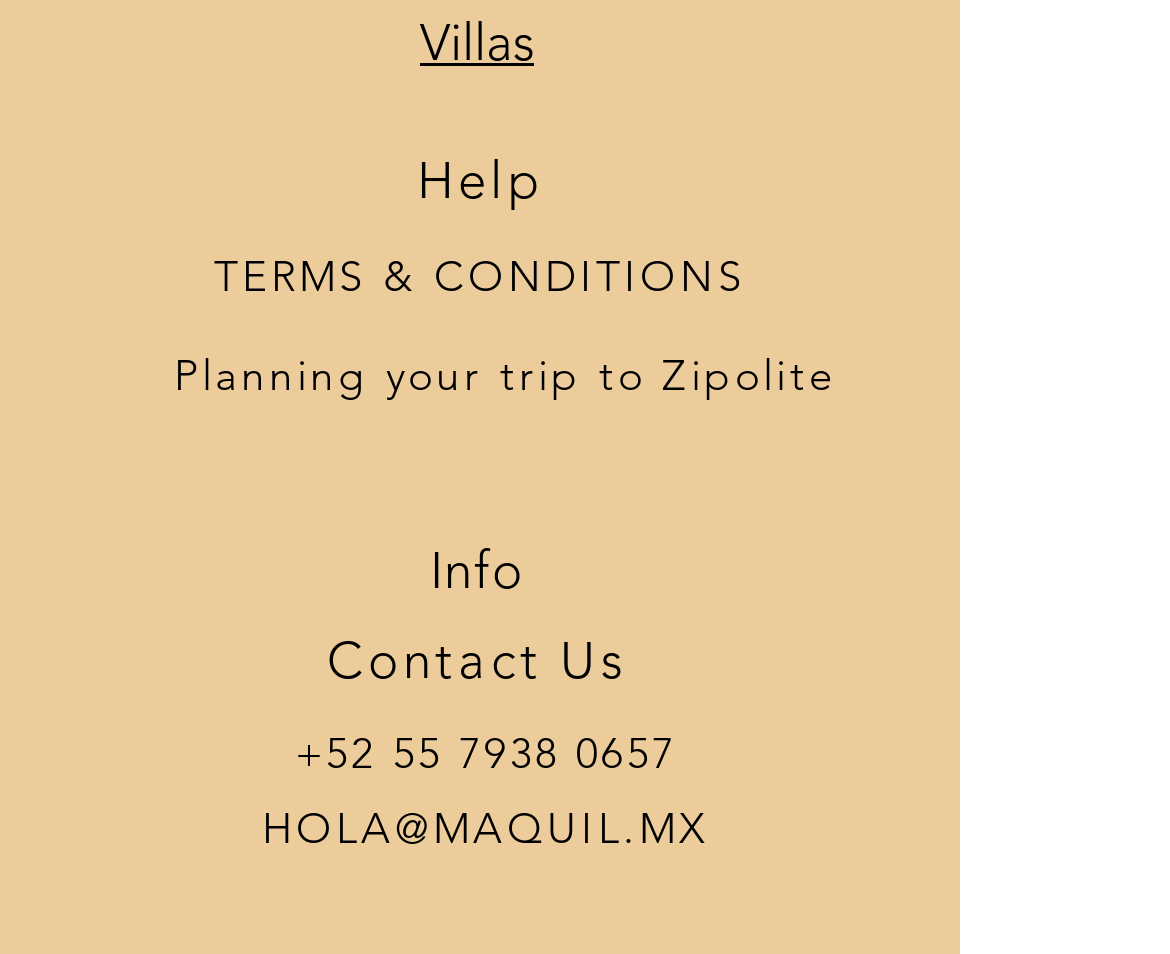Determine the bounding box of the UI element mentioned here: "+52 55 7938 0657". The coordinates must be in the format [left, top, right, bottom] with values ranging from 0 to 1.

[0.252, 0.76, 0.579, 0.817]